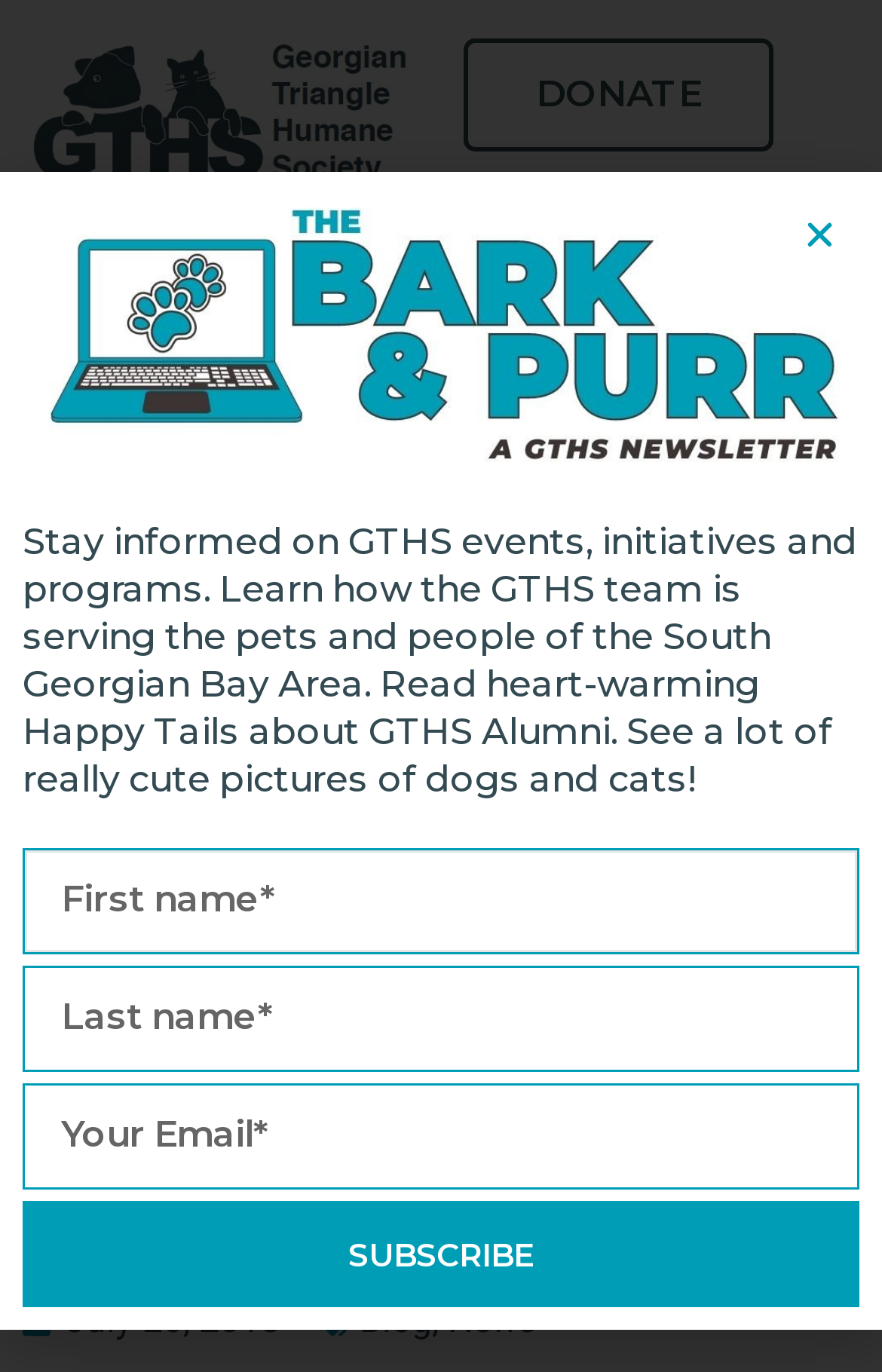Pinpoint the bounding box coordinates of the element that must be clicked to accomplish the following instruction: "Click the DONATE button". The coordinates should be in the format of four float numbers between 0 and 1, i.e., [left, top, right, bottom].

[0.526, 0.028, 0.877, 0.11]